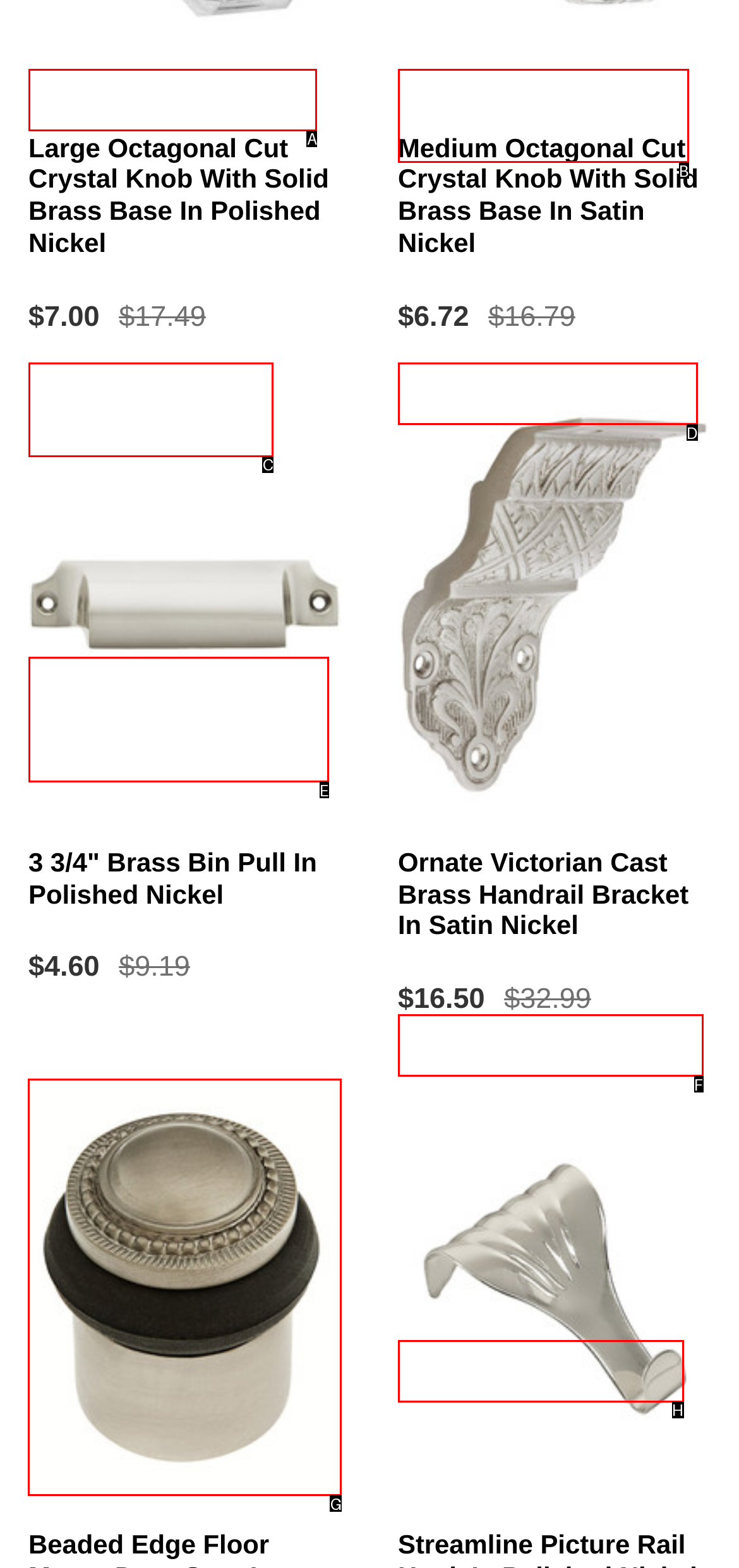Choose the letter of the element that should be clicked to complete the task: View Beaded Edge Floor Mount Door Stop in Satin Nickel
Answer with the letter from the possible choices.

G